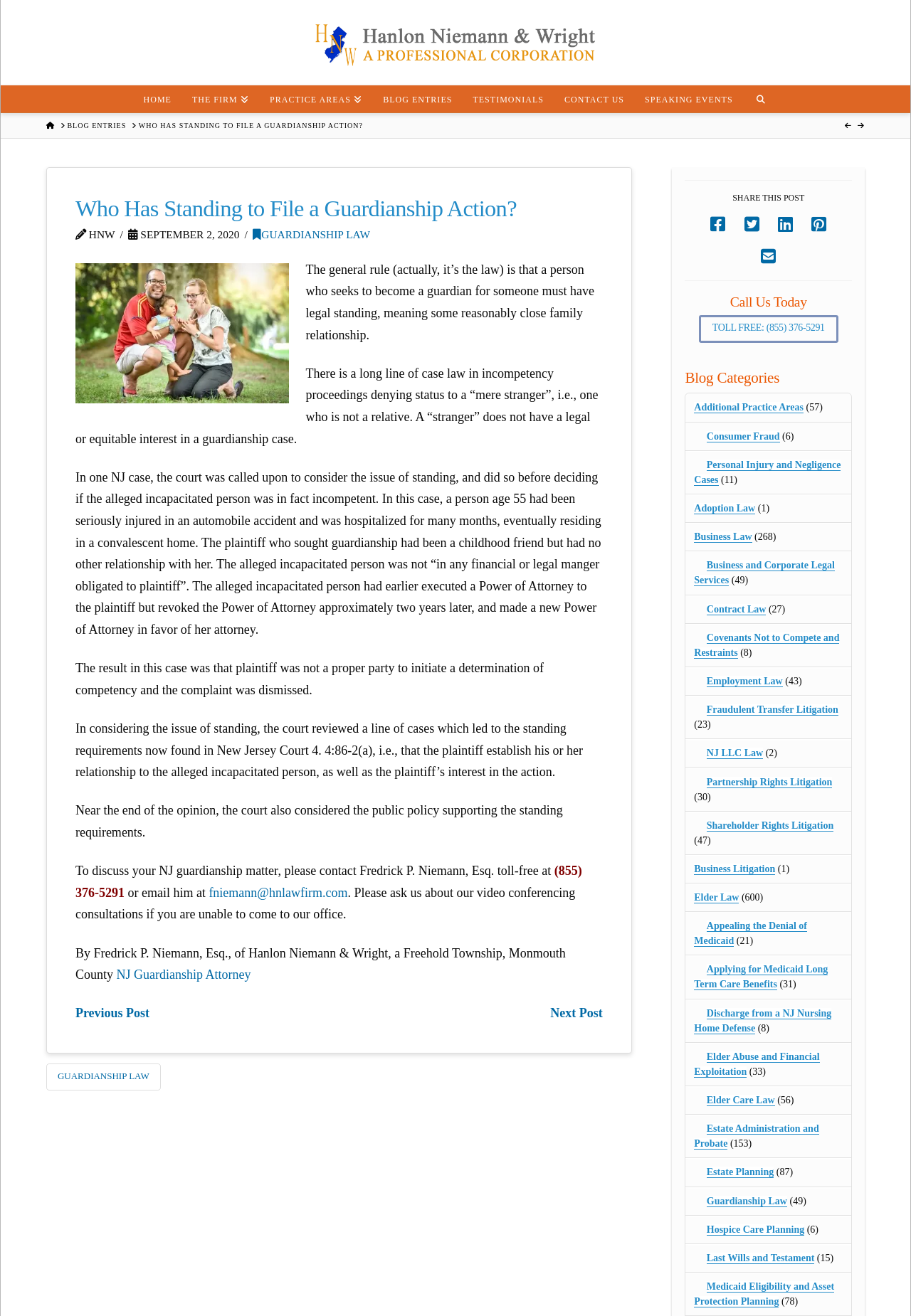Who is the author of the article?
Using the image, respond with a single word or phrase.

Fredrick P. Niemann, Esq.